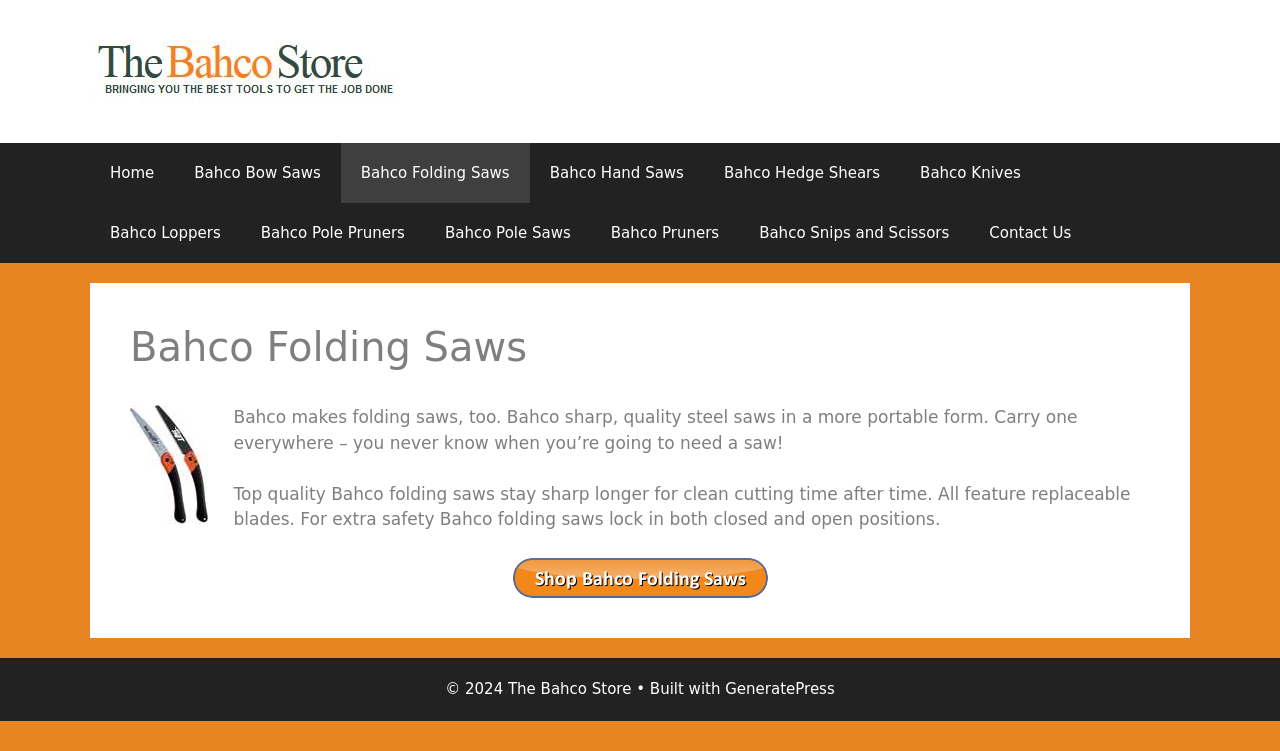Determine the title of the webpage and give its text content.

Bahco Folding Saws